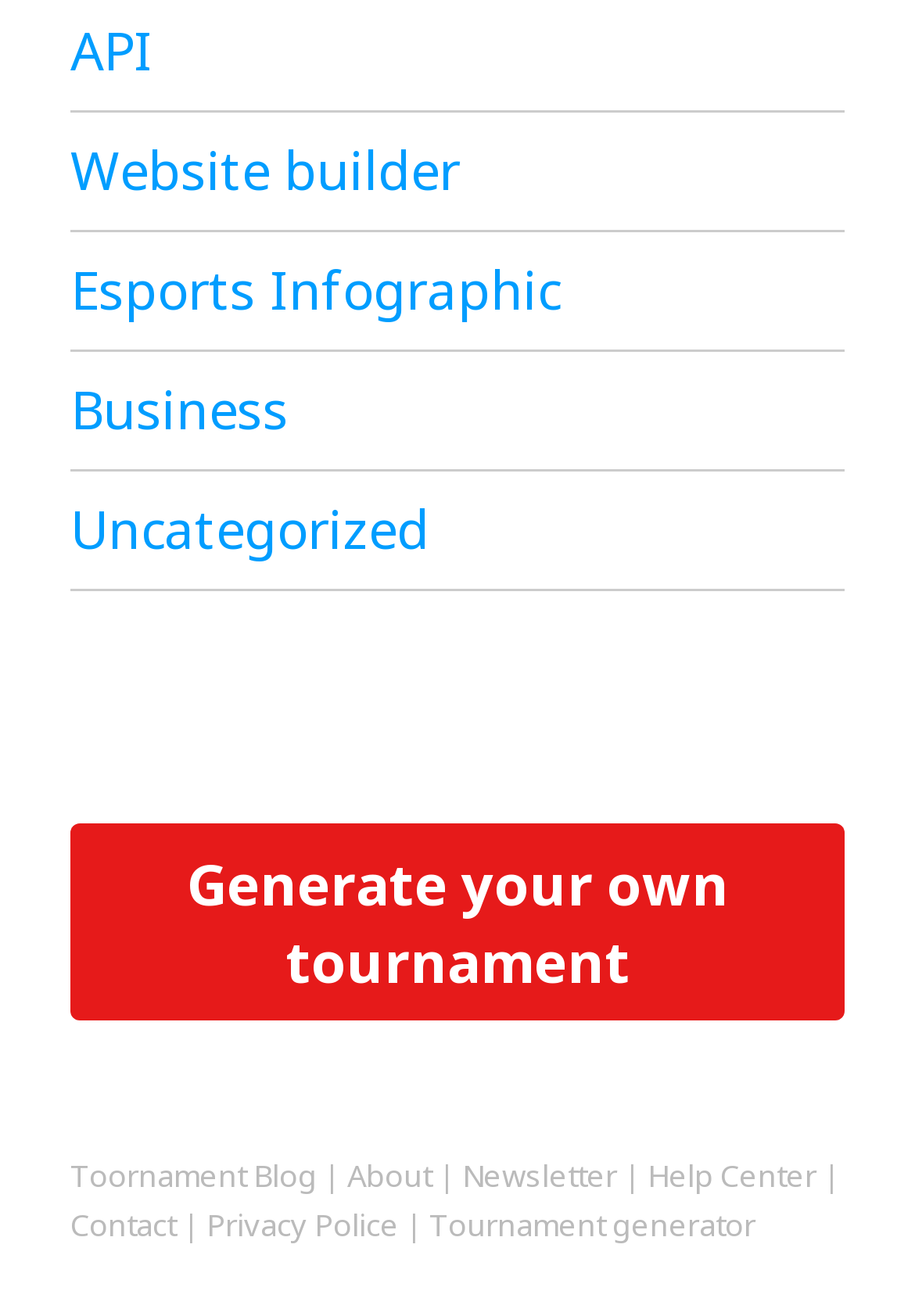Answer the following query concisely with a single word or phrase:
What is the link related to tournaments?

Generate your own tournament